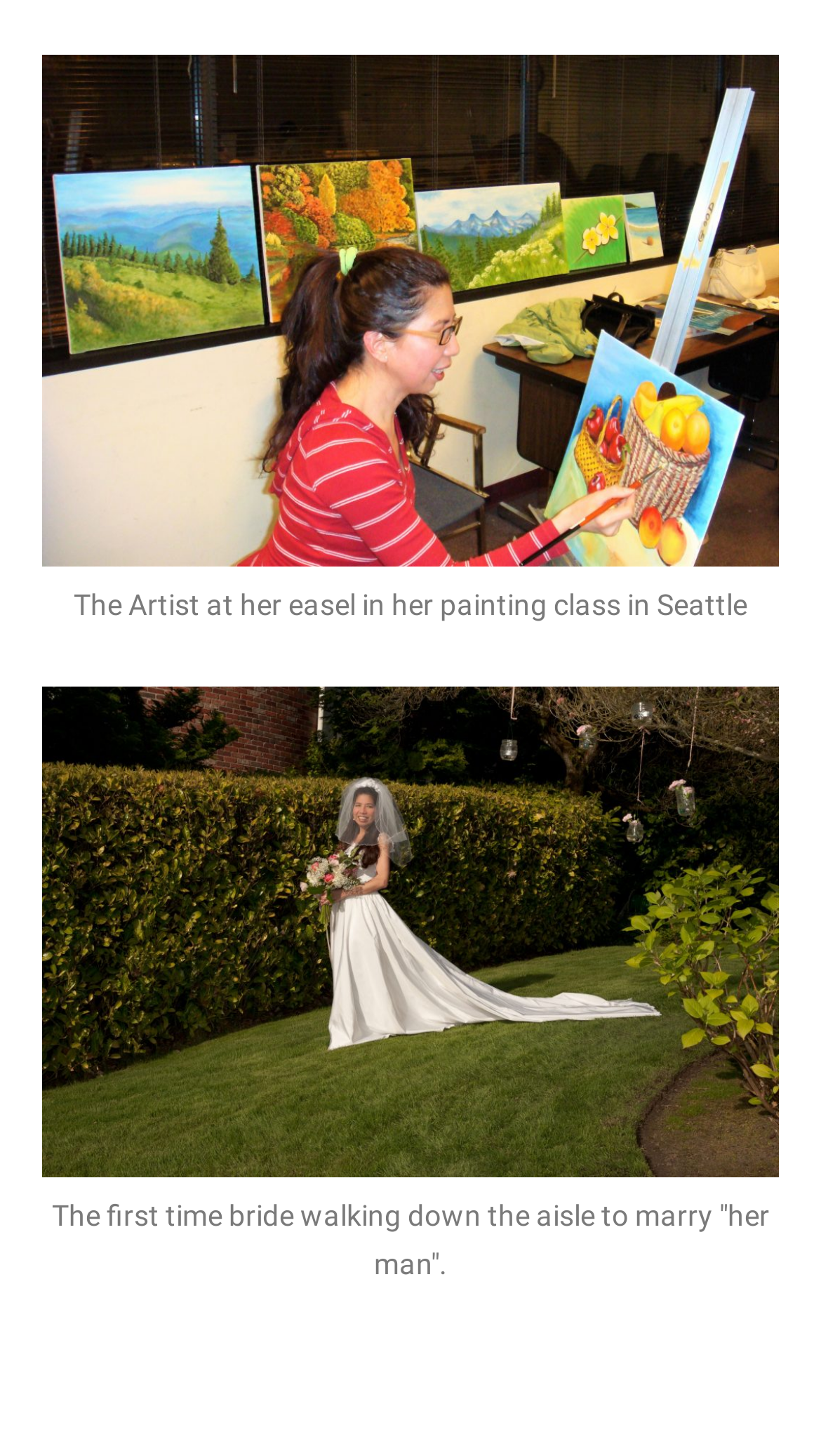Using a single word or phrase, answer the following question: 
What is the location of the artist's painting class?

Seattle